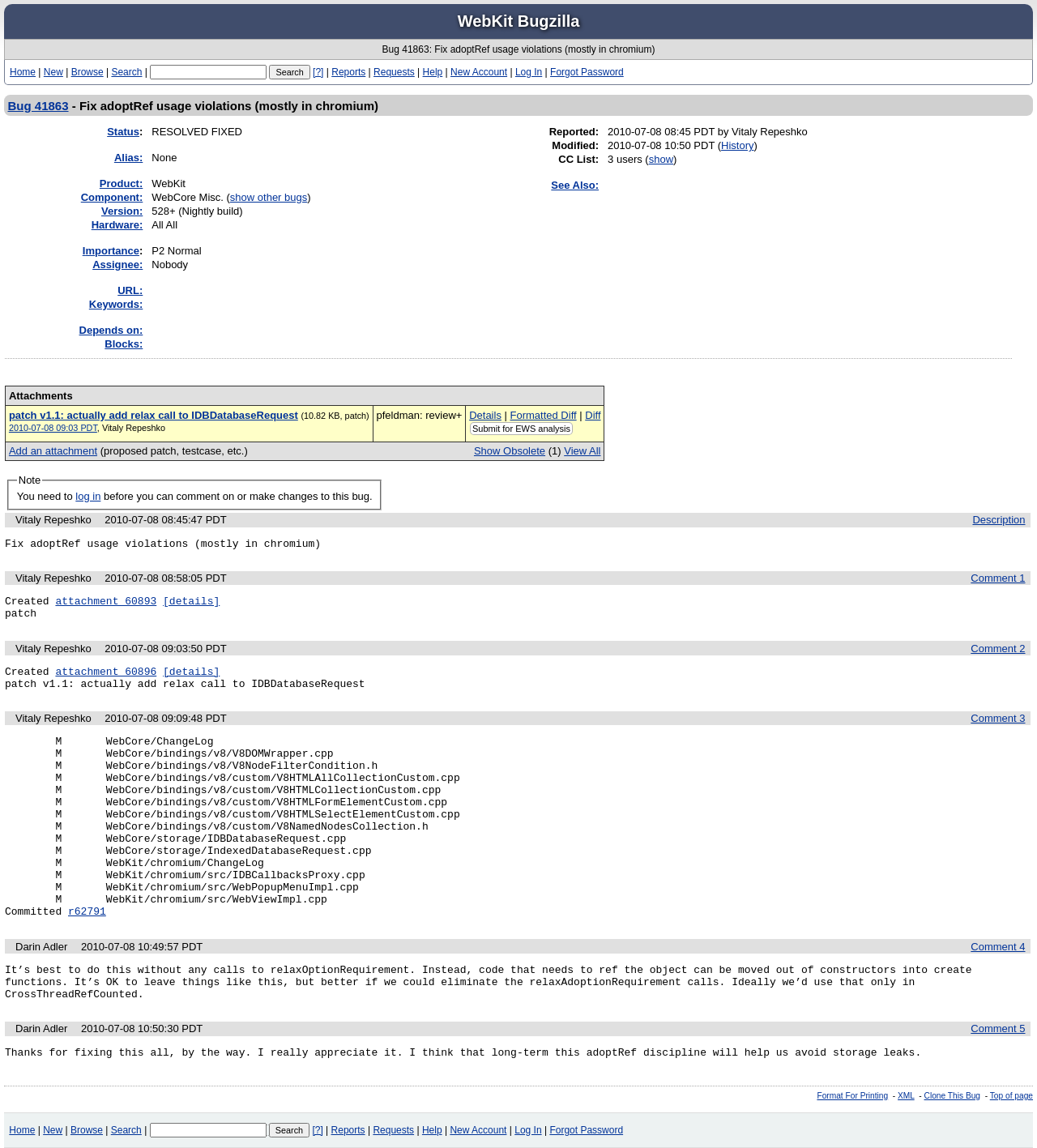Identify the bounding box coordinates of the area that should be clicked in order to complete the given instruction: "Click on the 'Home' link". The bounding box coordinates should be four float numbers between 0 and 1, i.e., [left, top, right, bottom].

[0.009, 0.058, 0.034, 0.068]